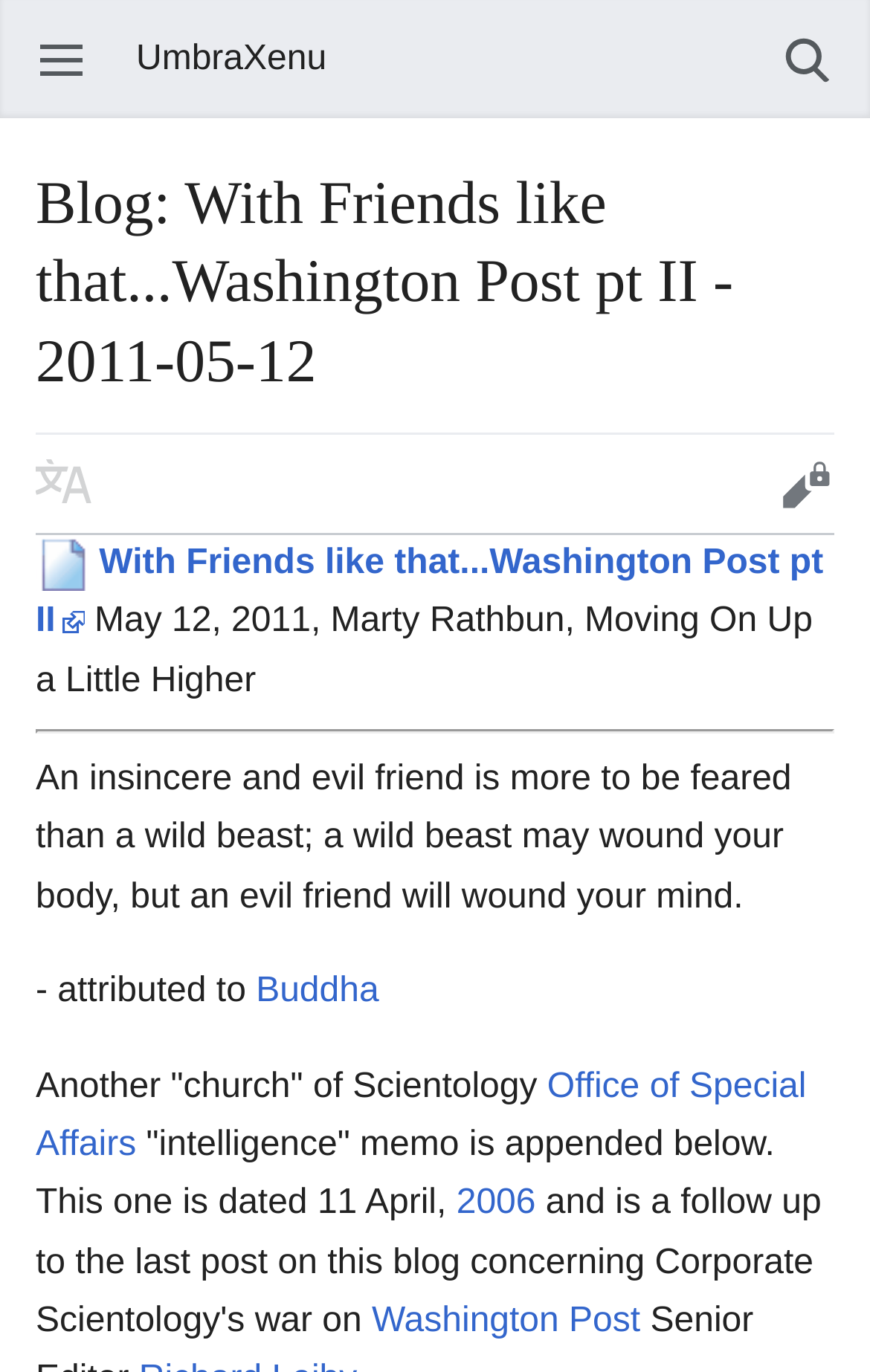Given the webpage screenshot, identify the bounding box of the UI element that matches this description: "Privacy Policy".

None